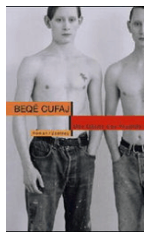Respond with a single word or phrase to the following question: What is the language associated with the book 'Beqë Cufaj'?

Albanian